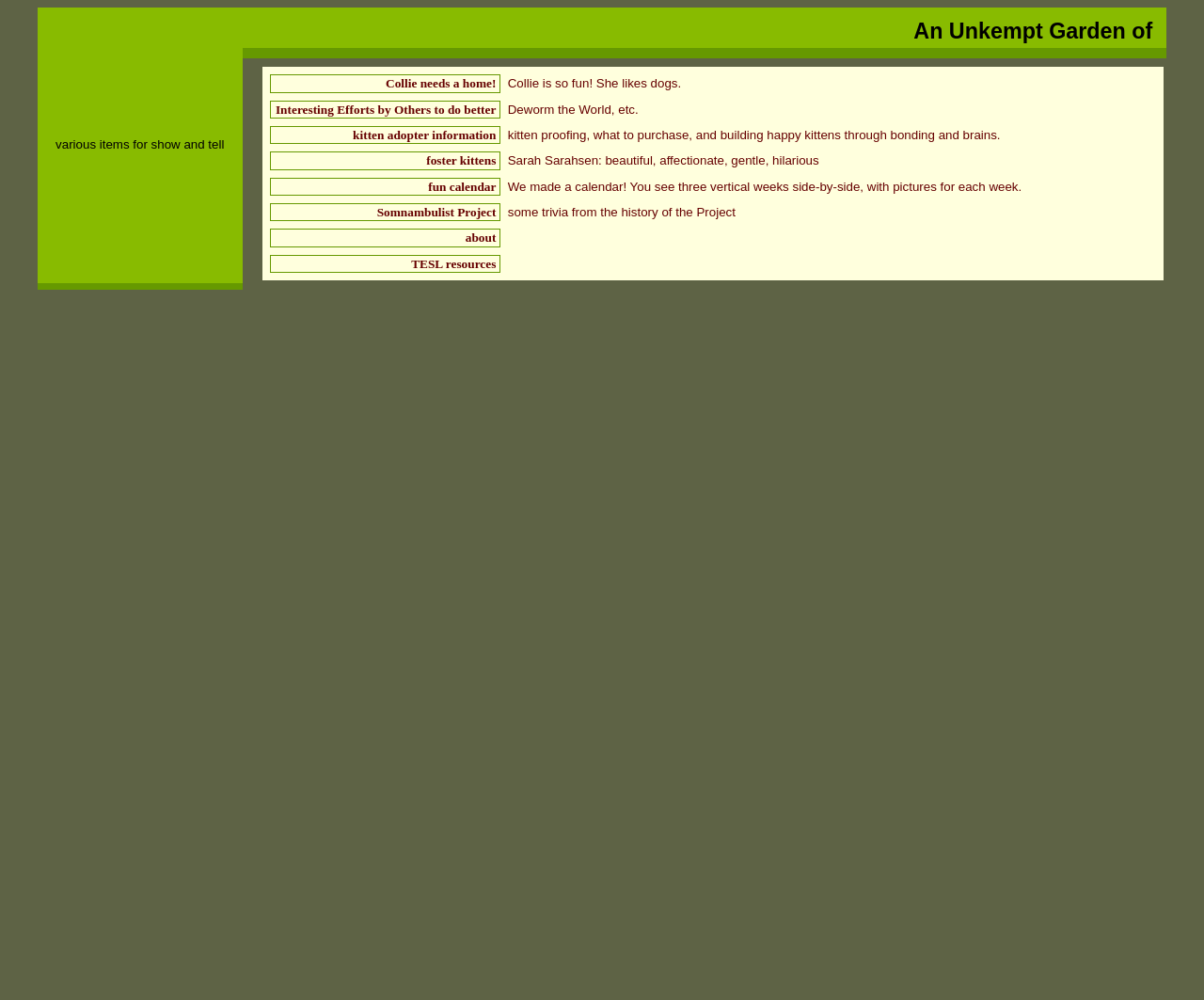Please determine the bounding box coordinates for the element that should be clicked to follow these instructions: "Click the 'Home' link".

None